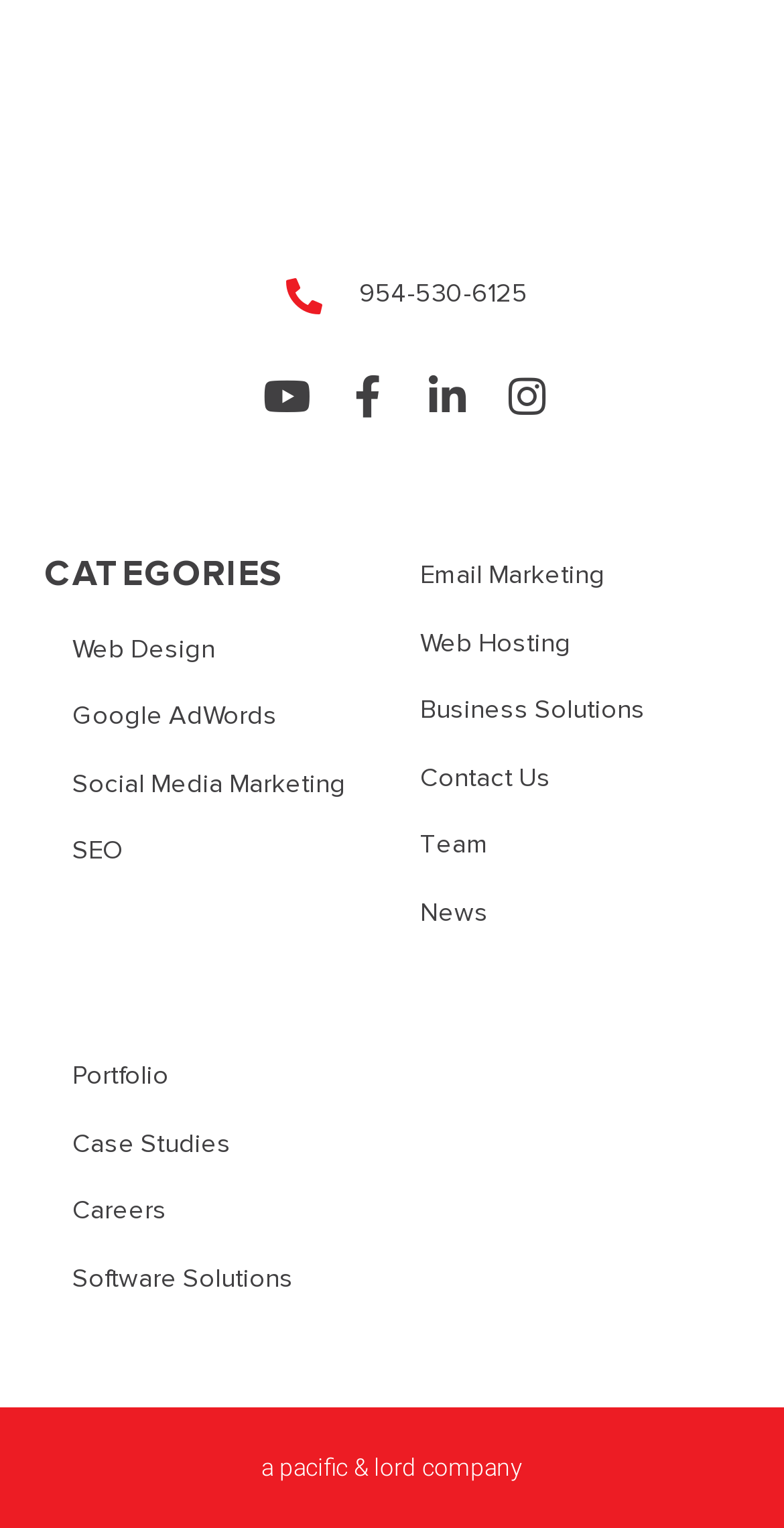Please provide a brief answer to the question using only one word or phrase: 
What is the last category listed?

Software Solutions